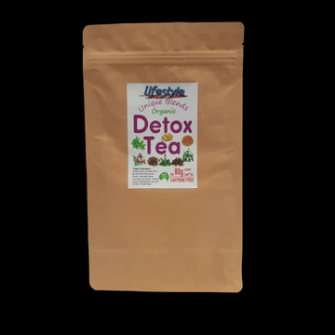What is the target audience for this product?
Answer the question with a detailed and thorough explanation.

The caption states that the product is ideal for herbal tea enthusiasts, which suggests that the target audience for this product are individuals who are interested in herbal teas and wellness.